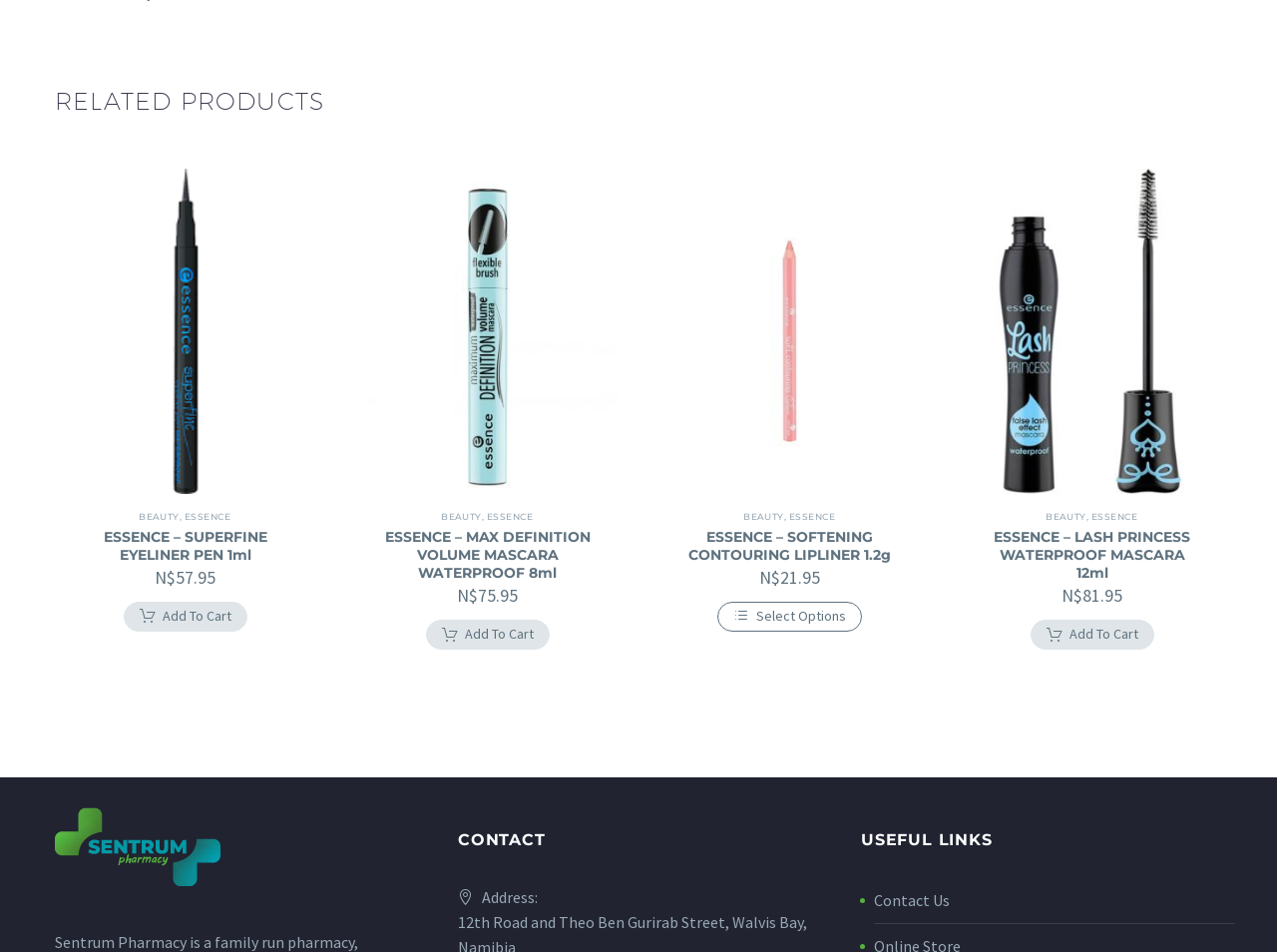Respond with a single word or phrase to the following question: What is the brand name of all the listed products?

ESSENCE